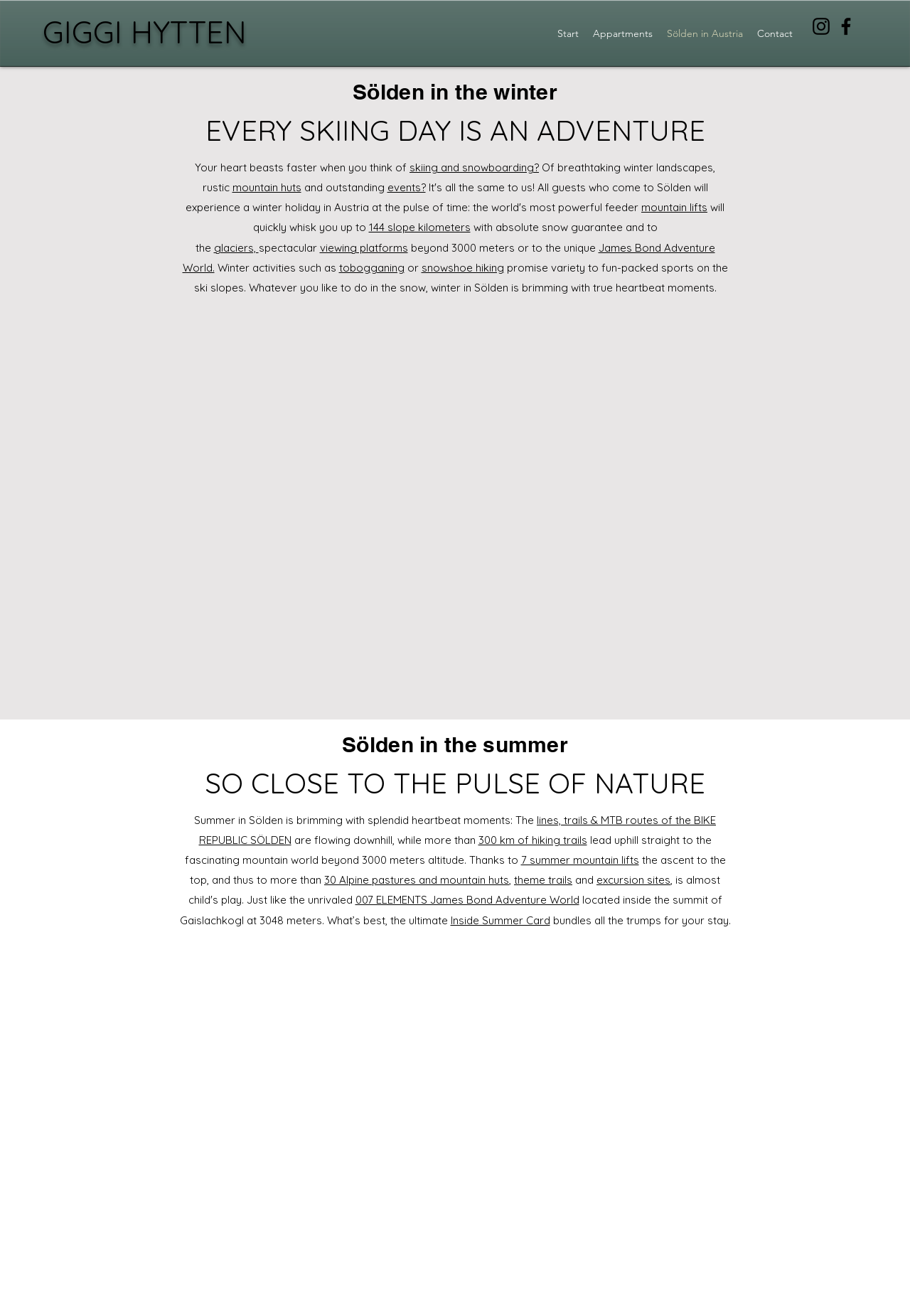Please find the top heading of the webpage and generate its text.

EVERY SKIING DAY IS AN ADVENTURE